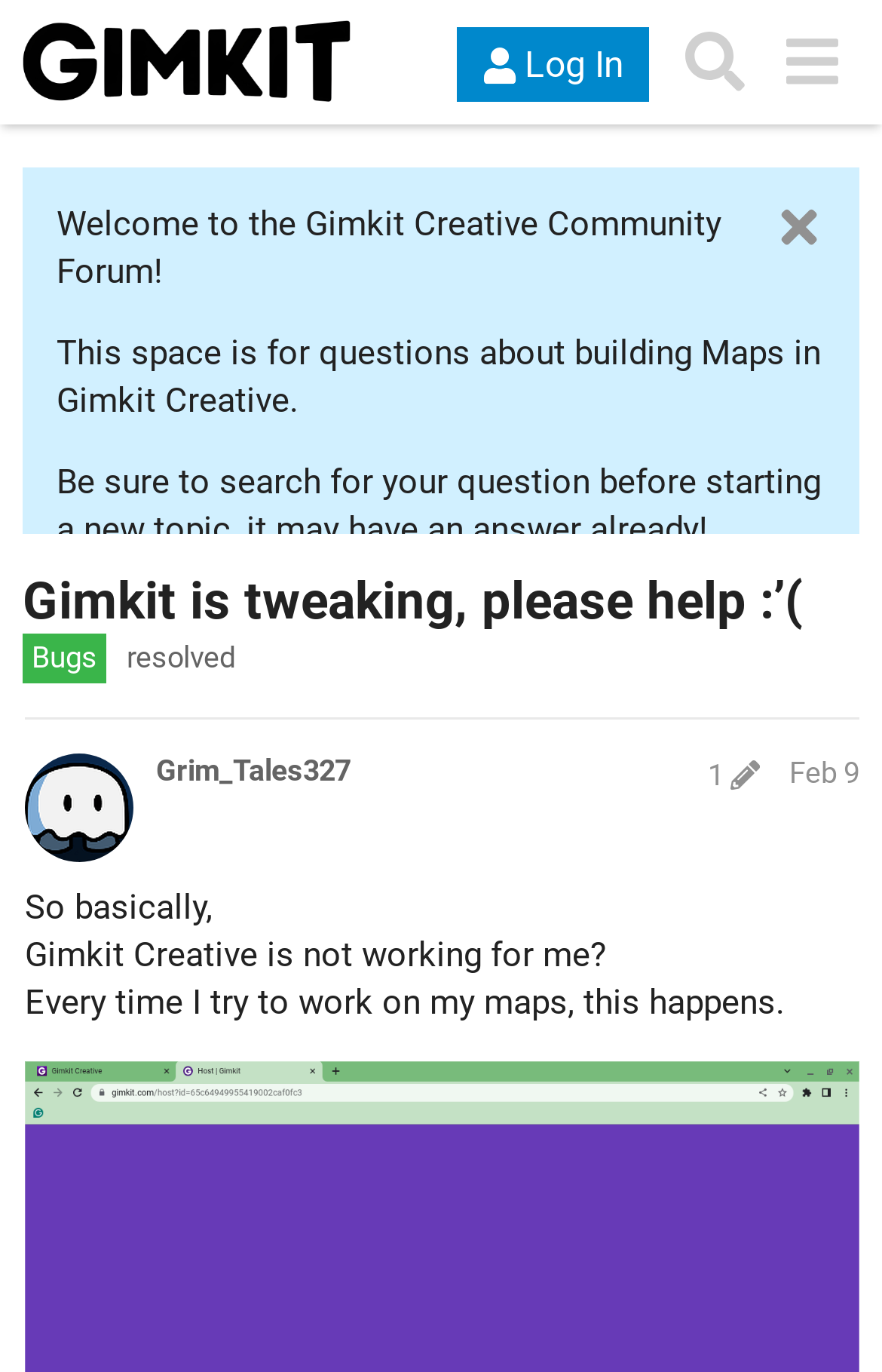Using the given description, provide the bounding box coordinates formatted as (top-left x, top-left y, bottom-right x, bottom-right y), with all values being floating point numbers between 0 and 1. Description: Feb 9

[0.895, 0.551, 0.974, 0.576]